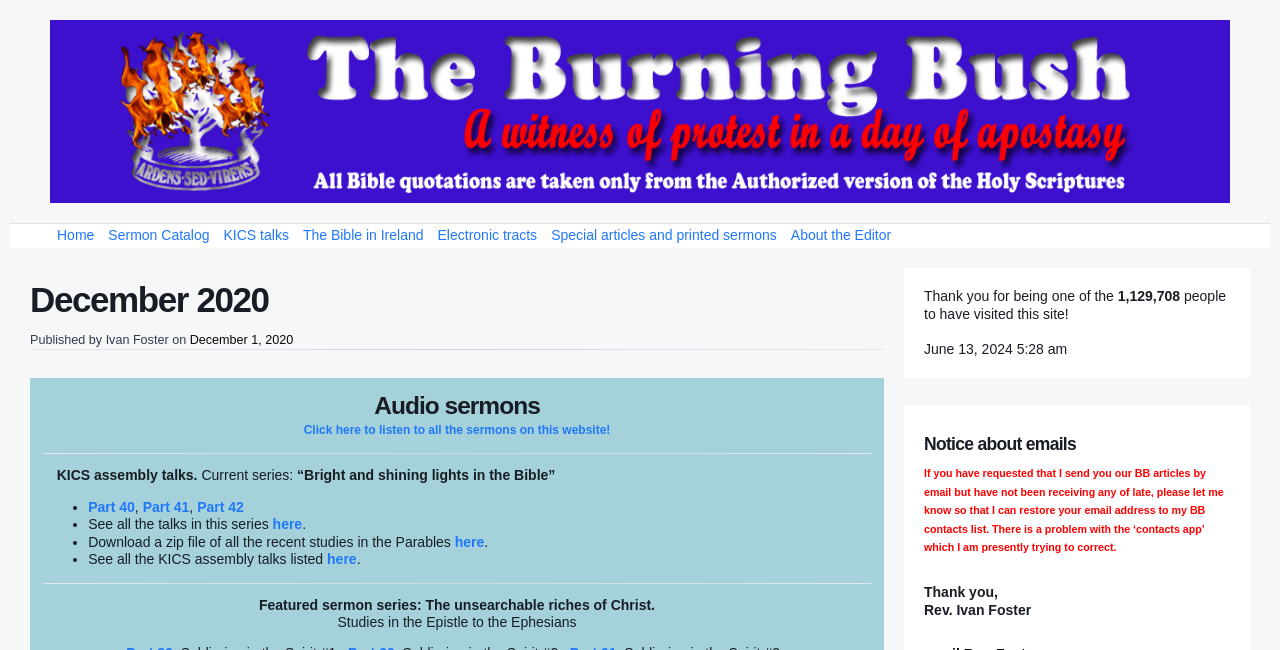From the element description Special articles and printed sermons, predict the bounding box coordinates of the UI element. The coordinates must be specified in the format (top-left x, top-left y, bottom-right x, bottom-right y) and should be within the 0 to 1 range.

[0.425, 0.344, 0.612, 0.382]